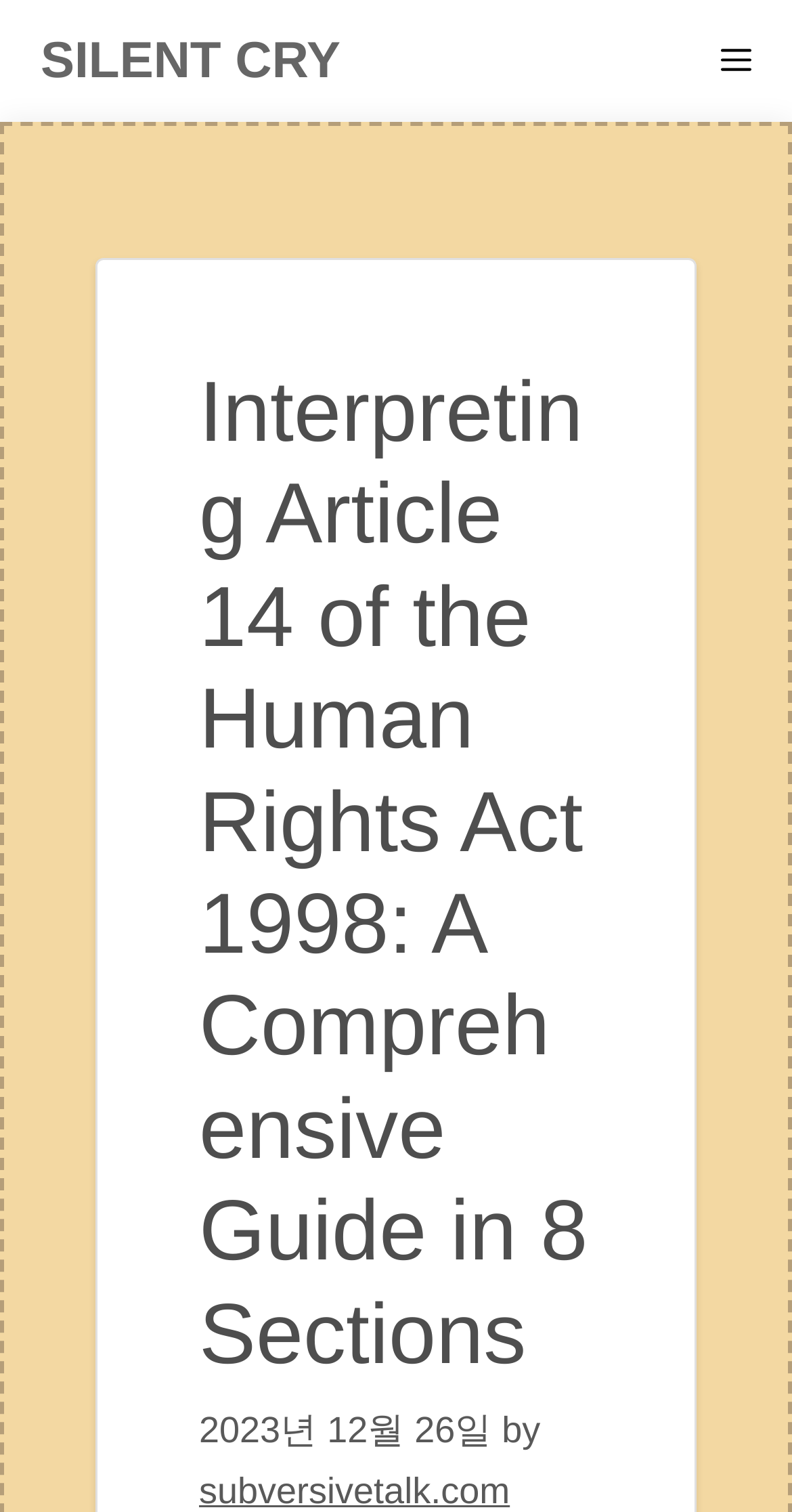What is the purpose of the button in the top right corner?
Using the image as a reference, answer the question with a short word or phrase.

Menu